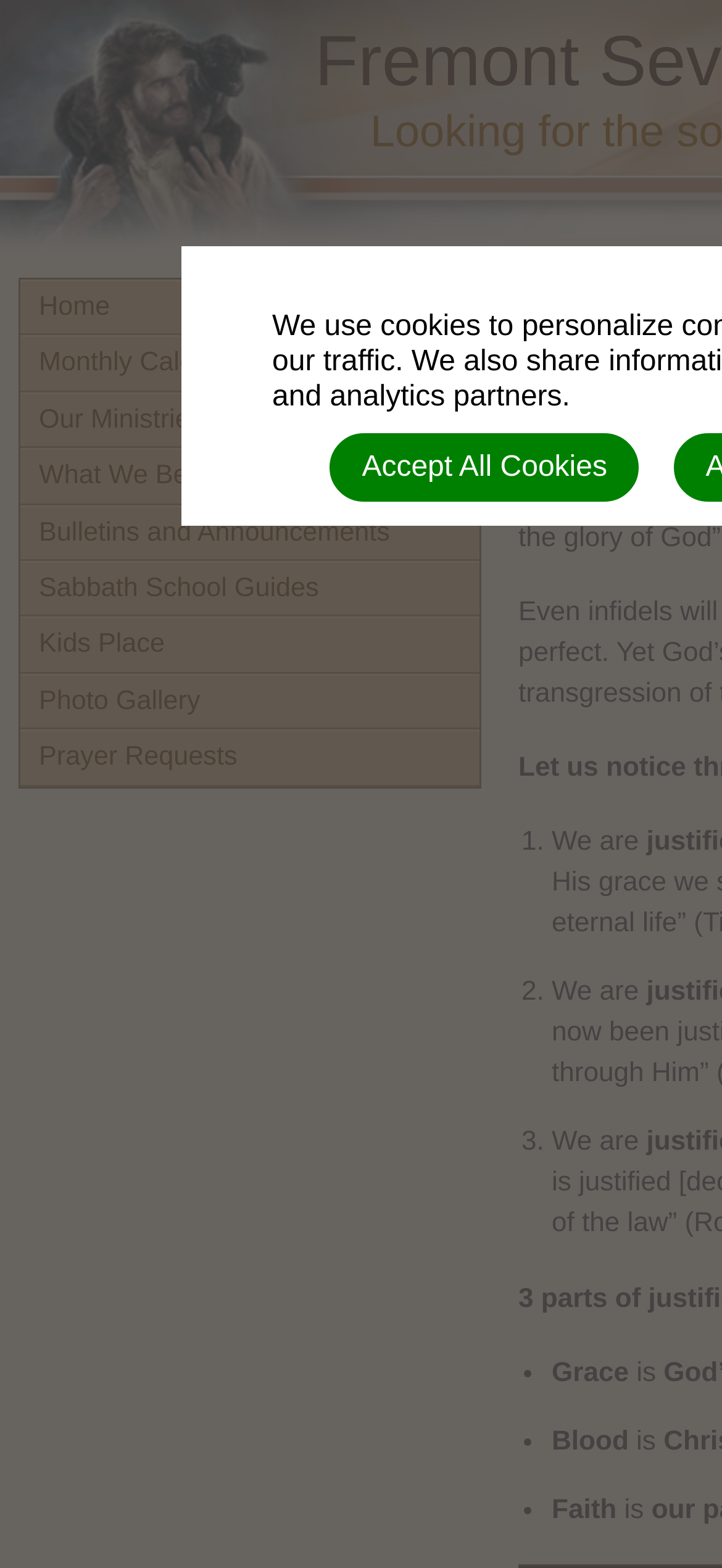Please provide a comprehensive answer to the question based on the screenshot: How many words are in the text 'We are Grace is Blood is Faith is'?

I counted the number of words in the text 'We are Grace is Blood is Faith is', which are 'We', 'are', 'Grace', 'is', 'Blood', 'is', and 'Faith', and found that there are 7 words.